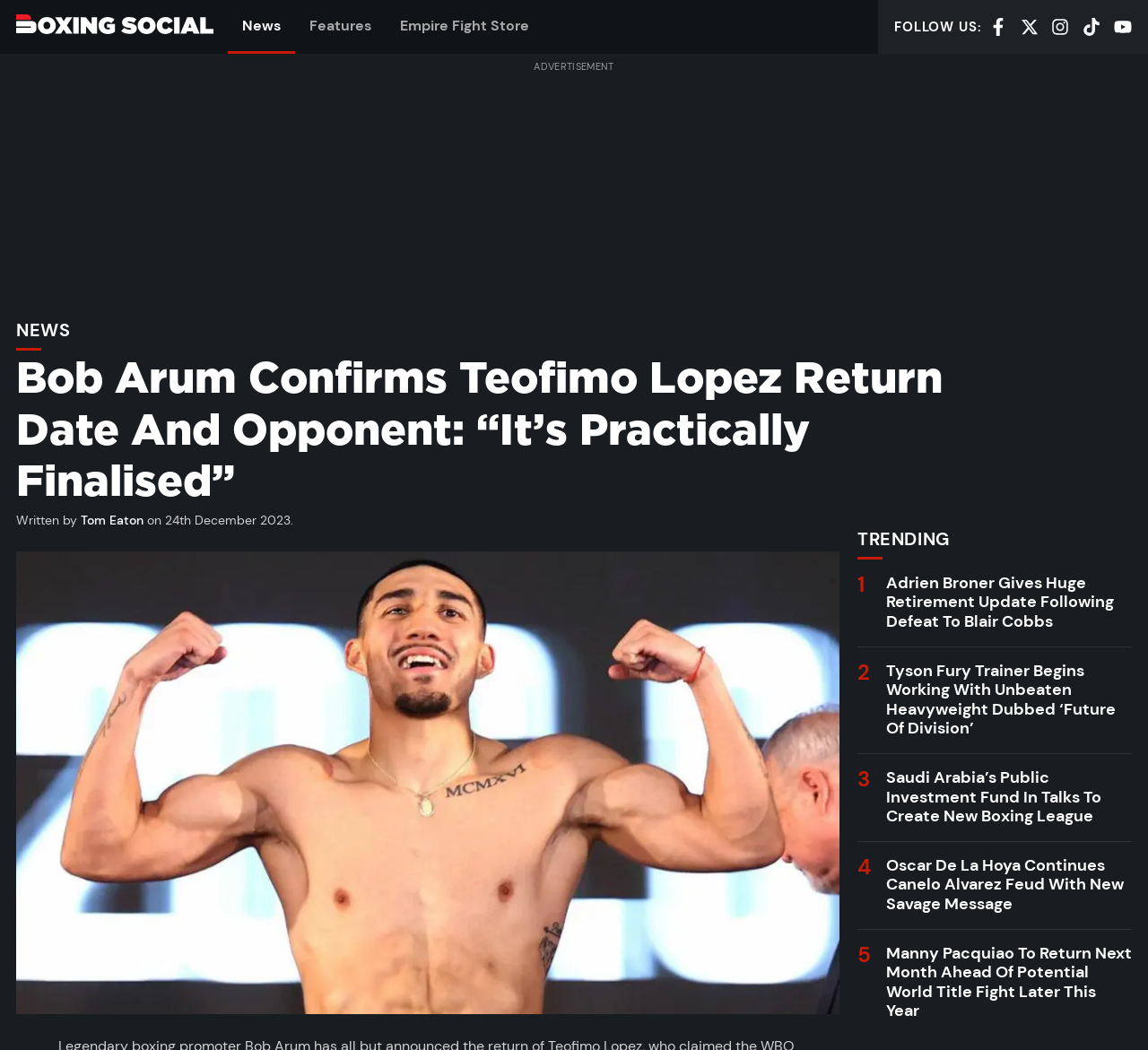How many social media platforms are listed at the top of the webpage?
Based on the screenshot, answer the question with a single word or phrase.

5